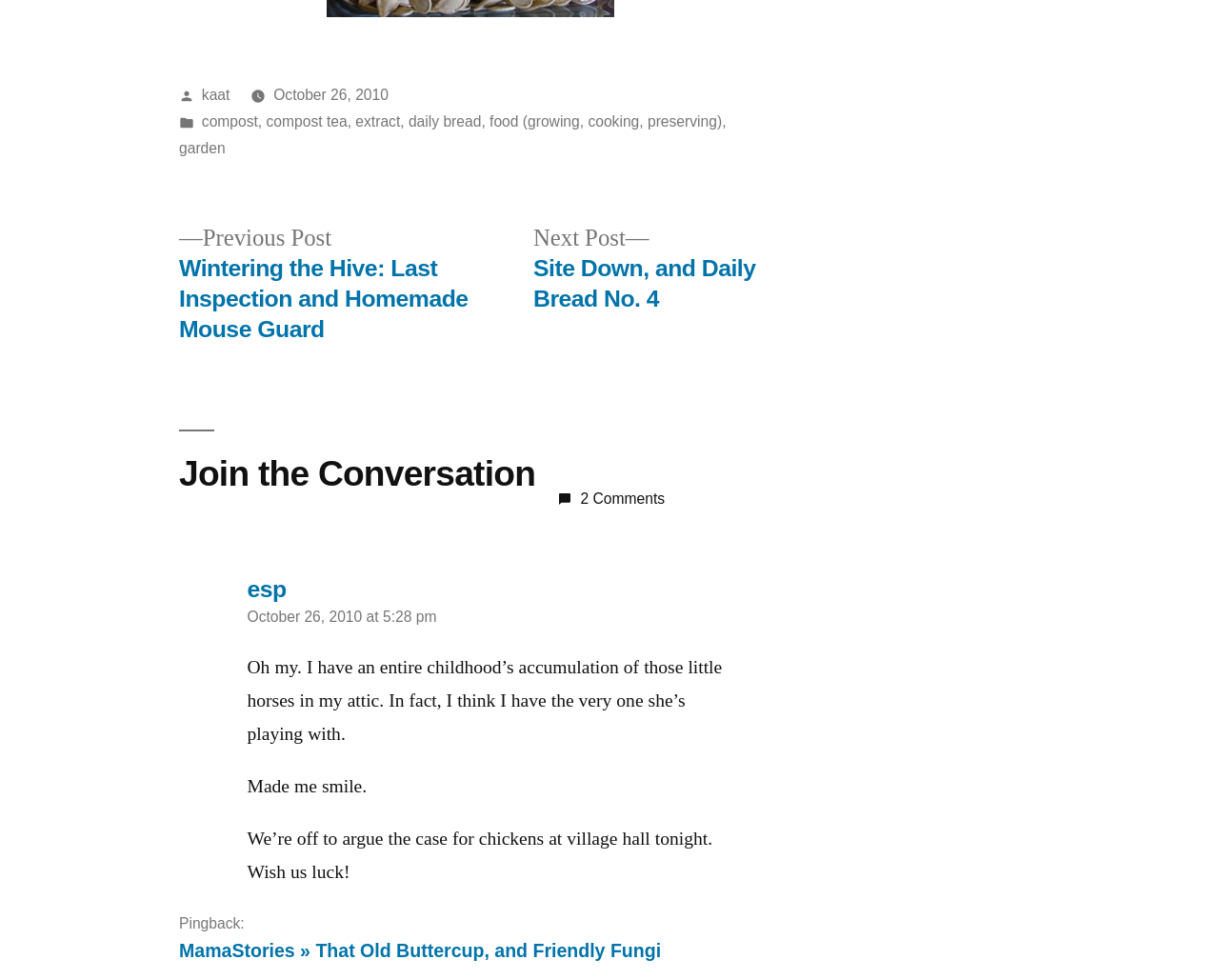Extract the bounding box coordinates for the UI element described as: "Ghost".

None